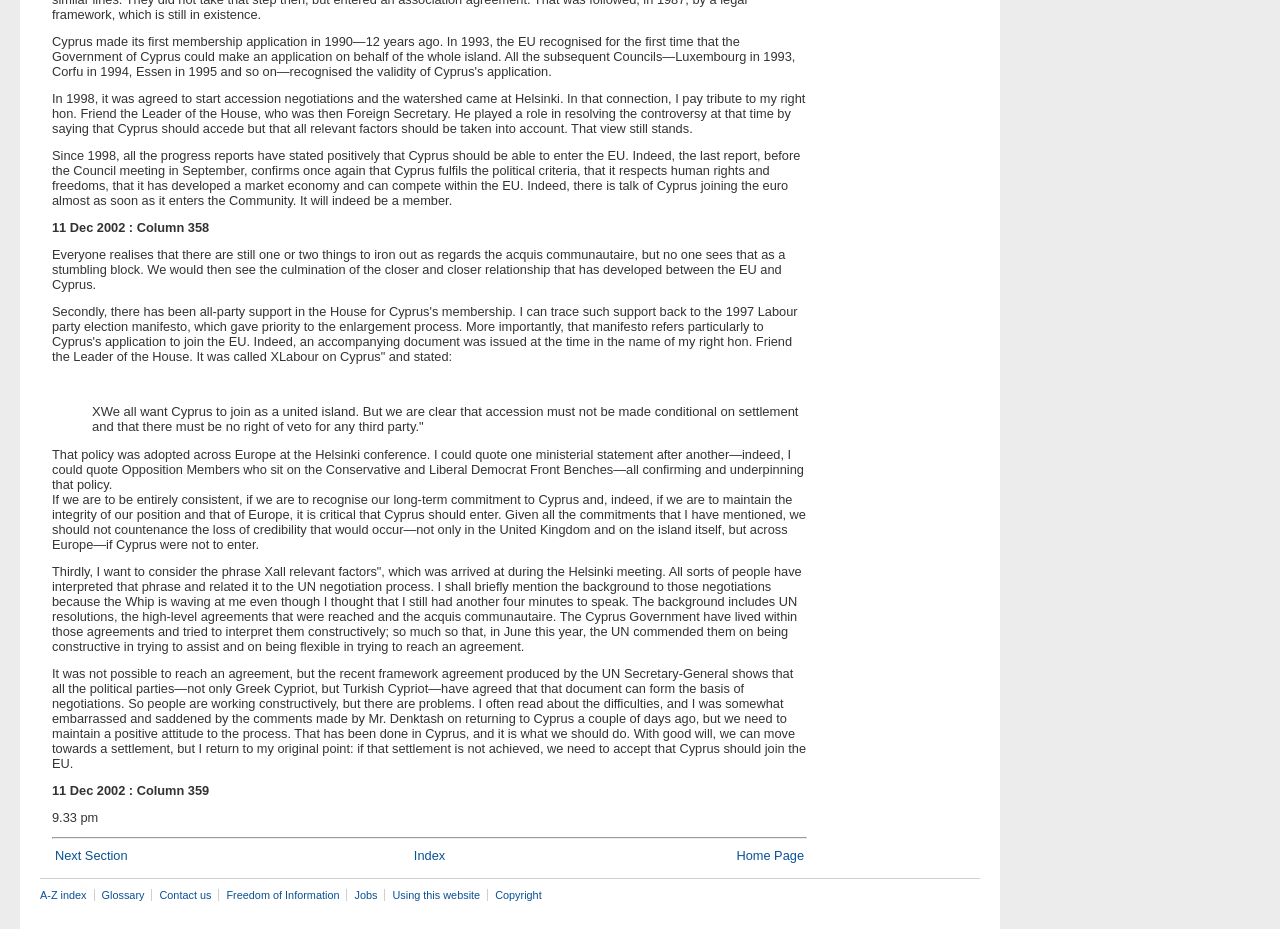Please answer the following question using a single word or phrase: What is the time mentioned in the text?

9:33 pm